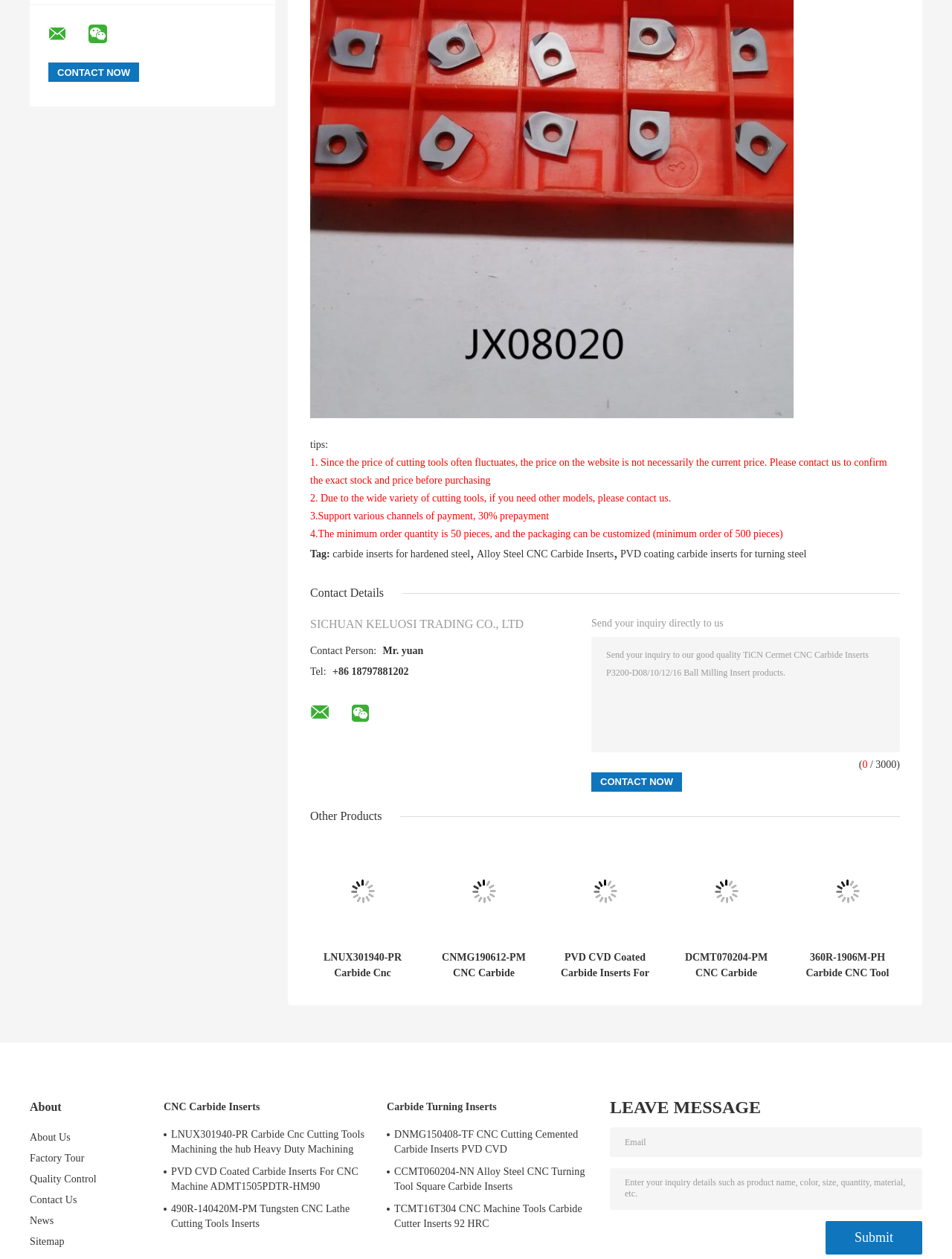Identify the bounding box coordinates for the element that needs to be clicked to fulfill this instruction: "Learn more about 'CNC Carbide Inserts'". Provide the coordinates in the format of four float numbers between 0 and 1: [left, top, right, bottom].

[0.172, 0.873, 0.406, 0.886]